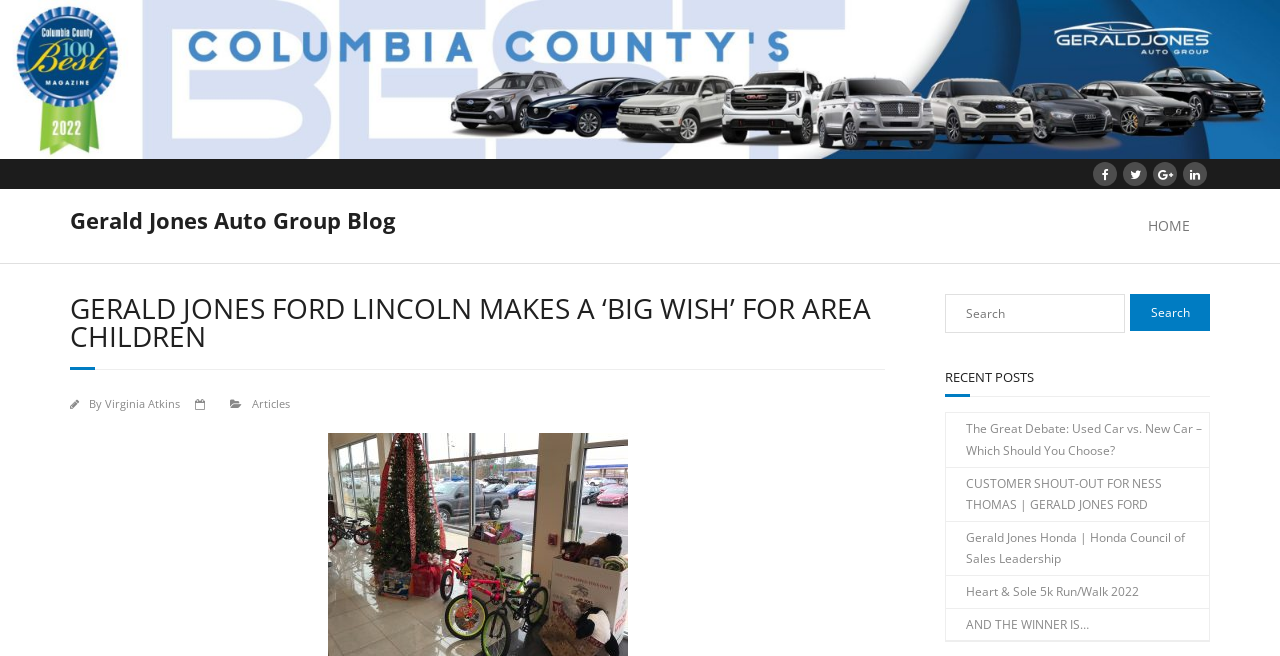Provide a thorough description of the webpage's content and layout.

This webpage is about the Gerald Jones Auto Group Blog, specifically an article titled "Gerald Jones Ford Lincoln Makes a ‘Big Wish’ for Area Children". 

At the top, there are four social media links aligned horizontally, followed by a link to the blog's homepage. Below these, there is a navigation menu with a single item, "HOME". 

The main content area is divided into two sections. On the left, there is a heading with the article title, followed by a header section containing the author's name, "Virginia Atkins", and a link to "Articles". 

On the right, there is a search bar with a text box and a search button. Below the search bar, there is a section titled "RECENT POSTS" with four links to recent articles, including "The Great Debate: Used Car vs. New Car – Which Should You Choose?", "CUSTOMER SHOUT-OUT FOR NESS THOMAS | GERALD JONES FORD", "Gerald Jones Honda | Honda Council of Sales Leadership", "Heart & Sole 5k Run/Walk 2022", and "AND THE WINNER IS…".